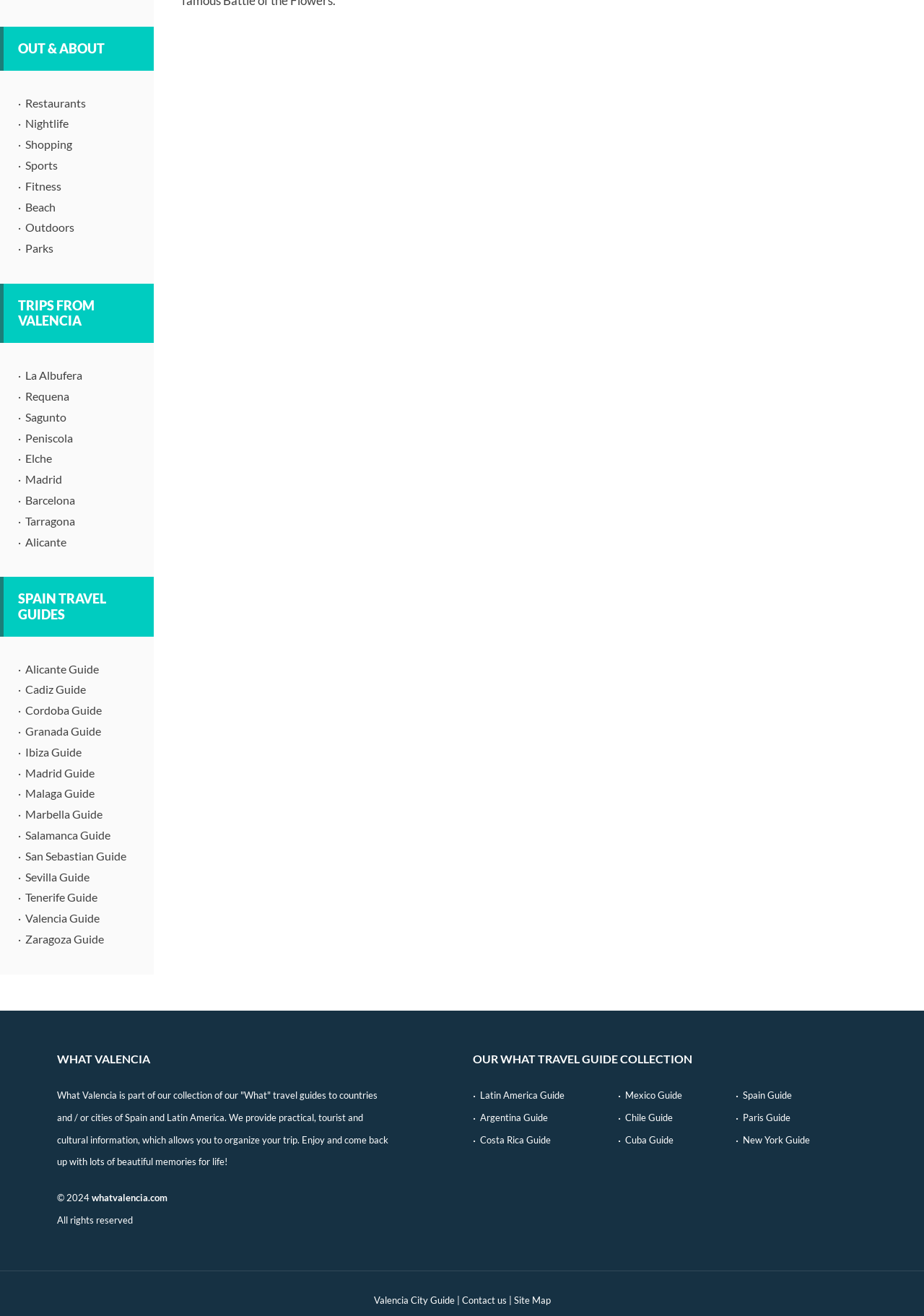Find the bounding box coordinates of the element to click in order to complete the given instruction: "Explore TRIPS FROM VALENCIA."

[0.02, 0.227, 0.102, 0.25]